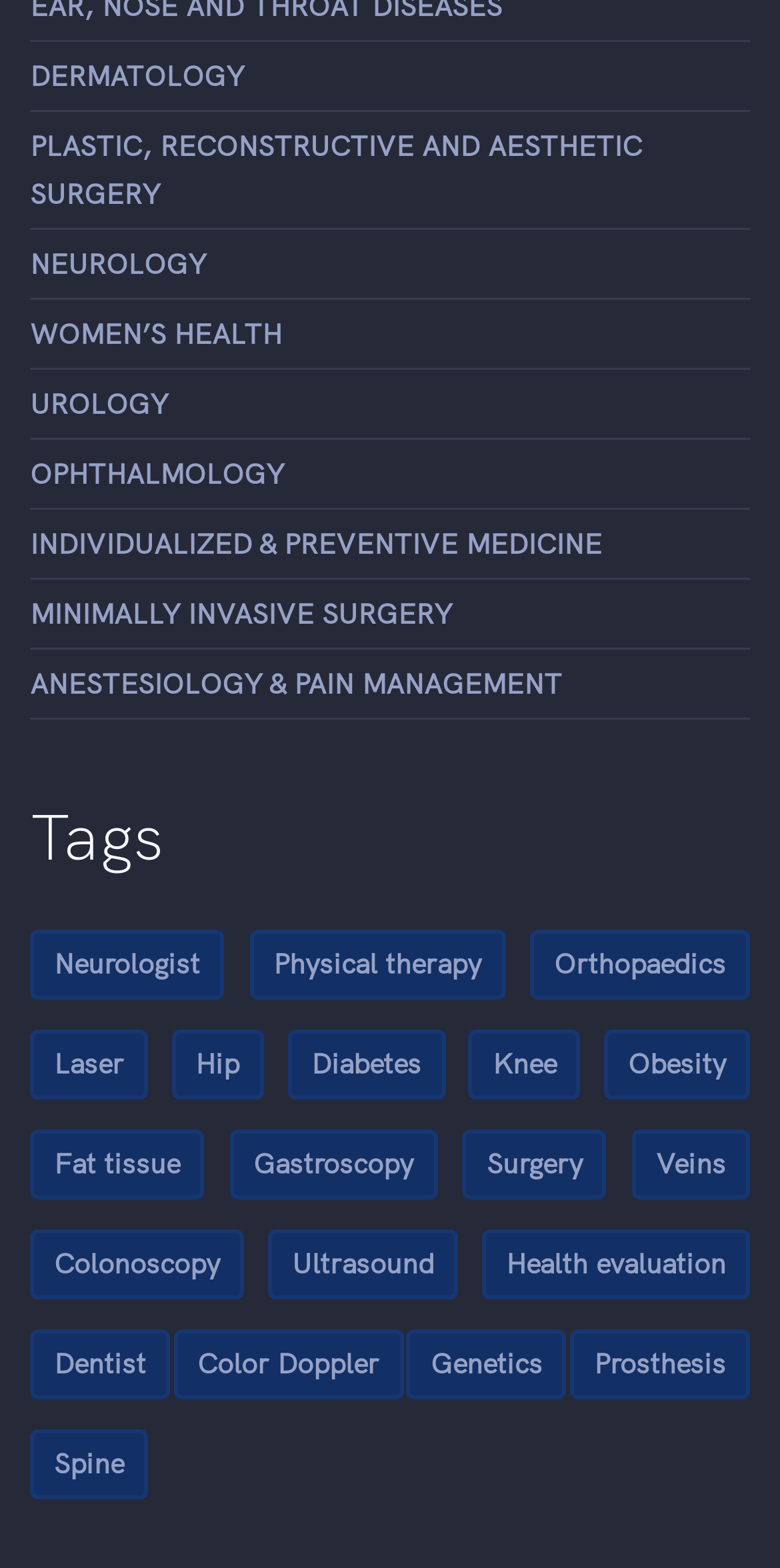How many medical procedures are mentioned on the webpage?
Please use the image to provide a one-word or short phrase answer.

5